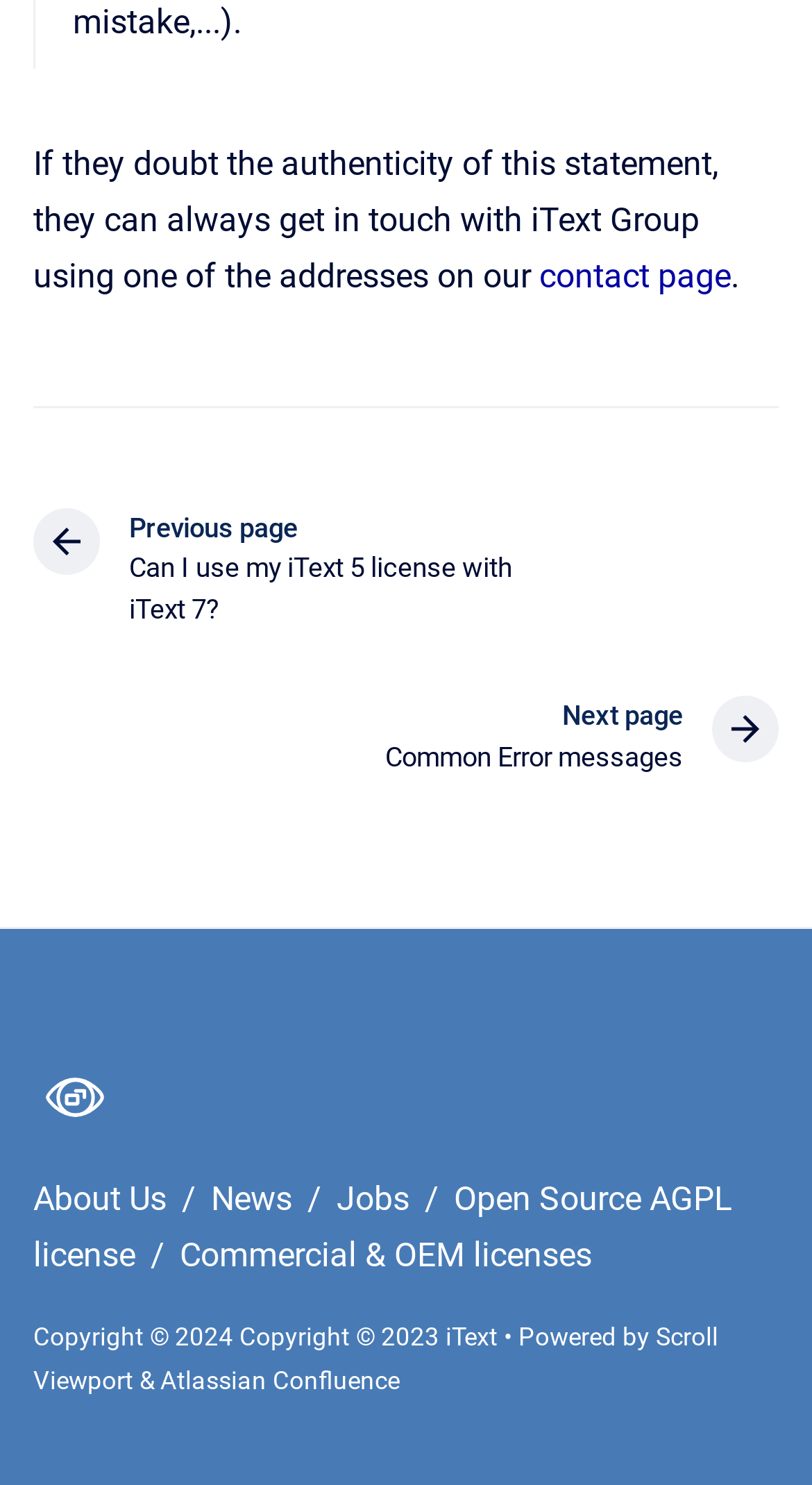Find and specify the bounding box coordinates that correspond to the clickable region for the instruction: "read about us".

[0.041, 0.794, 0.215, 0.821]